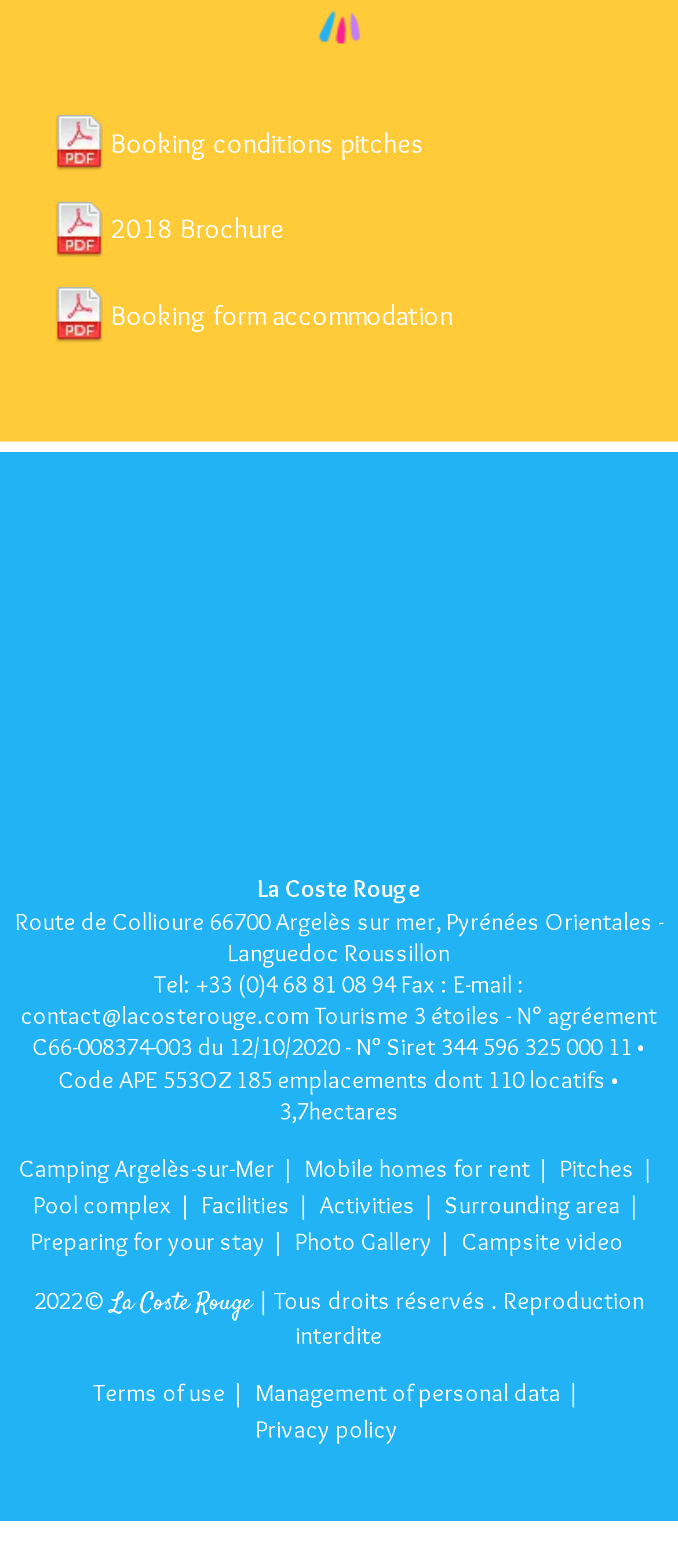Carefully observe the image and respond to the question with a detailed answer:
What is the link to the 'Pitches' section?

I found the link to the 'Pitches' section by looking at the link element with the text 'Pitches' at coordinates [0.826, 0.735, 0.936, 0.755]. This link is likely to take the user to the 'Pitches' section of the campsite.